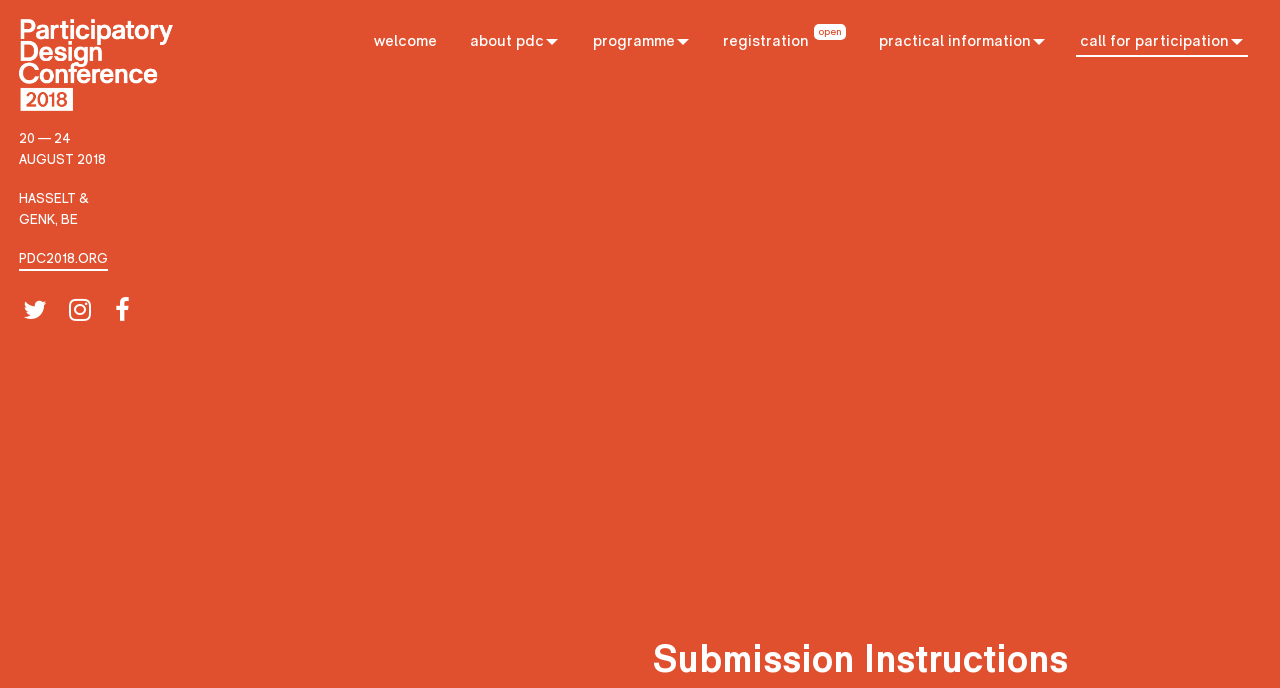What is the date of the Participatory Design Conference 2018?
Based on the image, provide a one-word or brief-phrase response.

20-24 August 2018